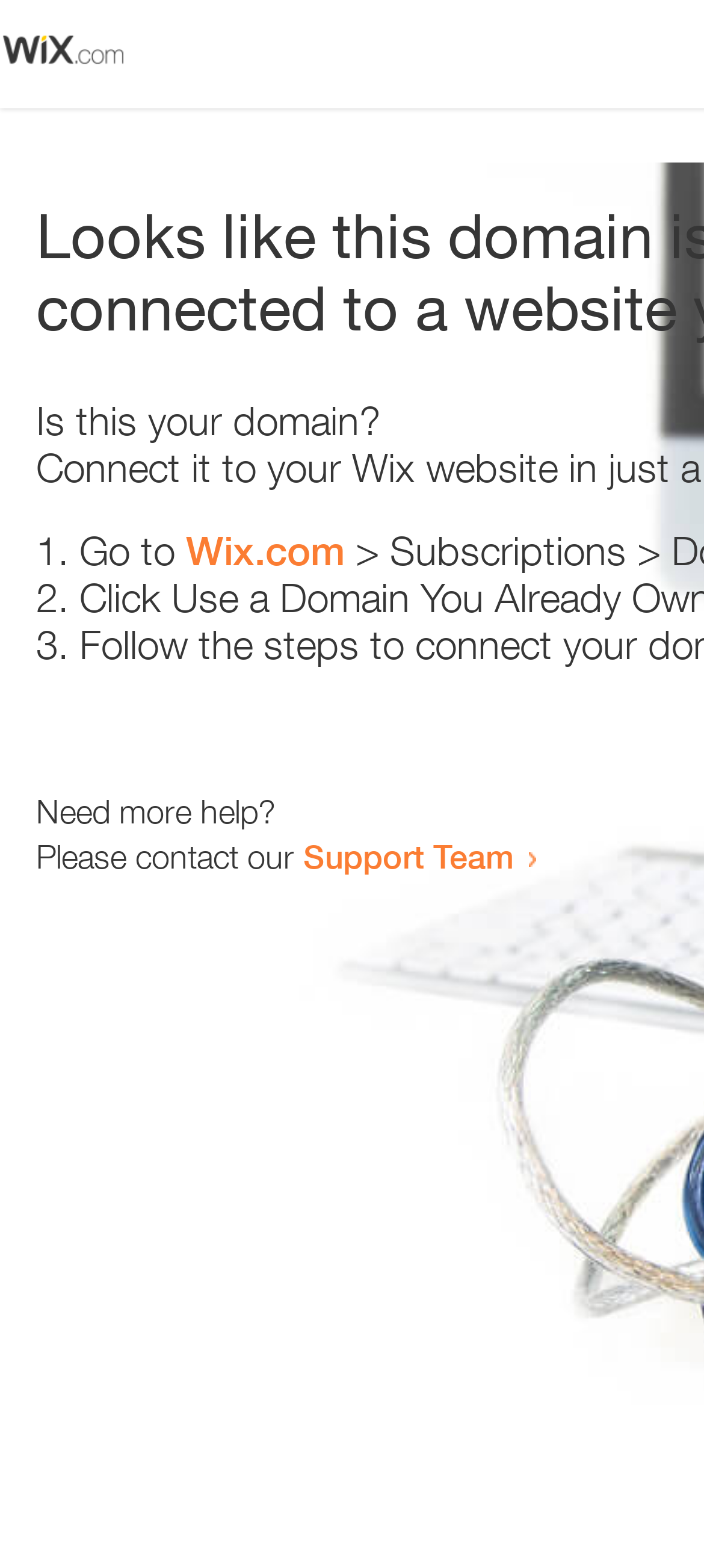Give a concise answer using only one word or phrase for this question:
How many list items are there?

3